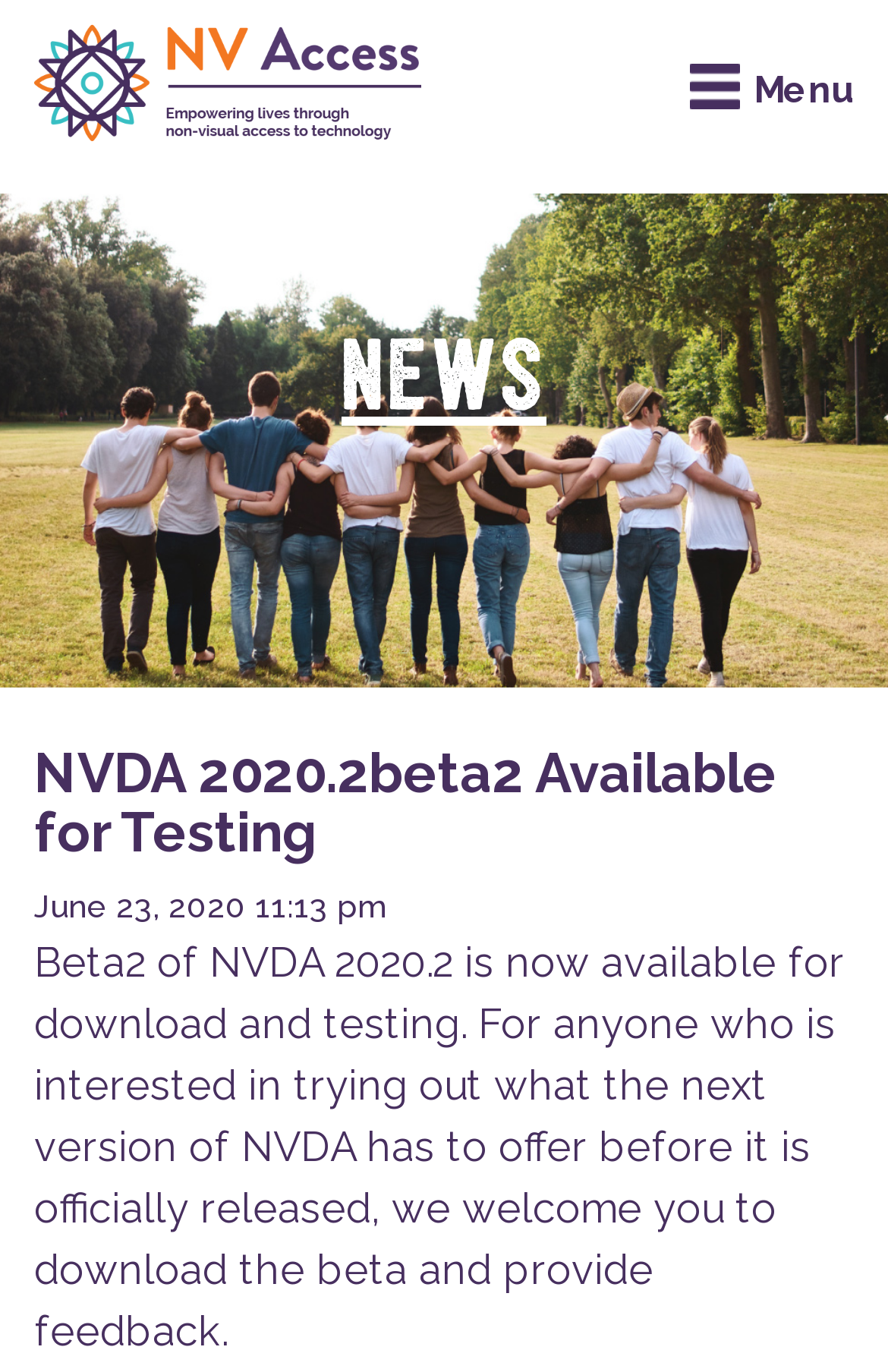Explain the features and main sections of the webpage comprehensively.

The webpage is about NVDA 2020.2beta2, a software for non-visual access to technology. At the top left of the page, there is a heading that reads "NV Access Empowering lives through non-visual access to technology" with an accompanying image. Below this heading, there is a link with the same text. 

To the right of the image, there is a header section that spans the entire width of the page. Within this section, there are two headings: "NEWS" on the left and "NVDA 2020.2beta2 Available for Testing" on the right. The "NEWS" heading has a link below it.

Below the header section, there is a time stamp that reads "June 23, 2020 11:13 pm". Immediately below the time stamp, there is a paragraph of text that announces the availability of NVDA 2020.2beta2 for download and testing, and invites users to provide feedback. This text takes up most of the page's width.